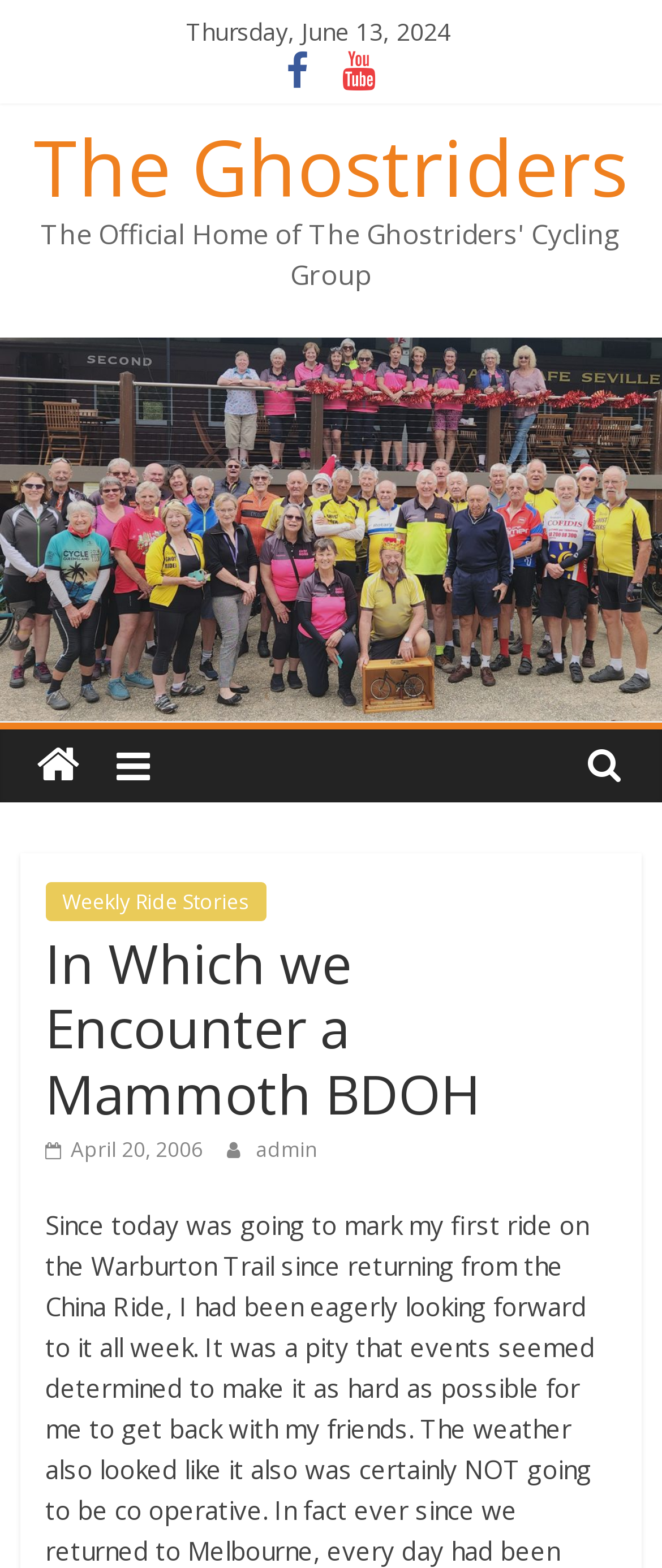Answer the question using only a single word or phrase: 
Who is the author of the story?

admin